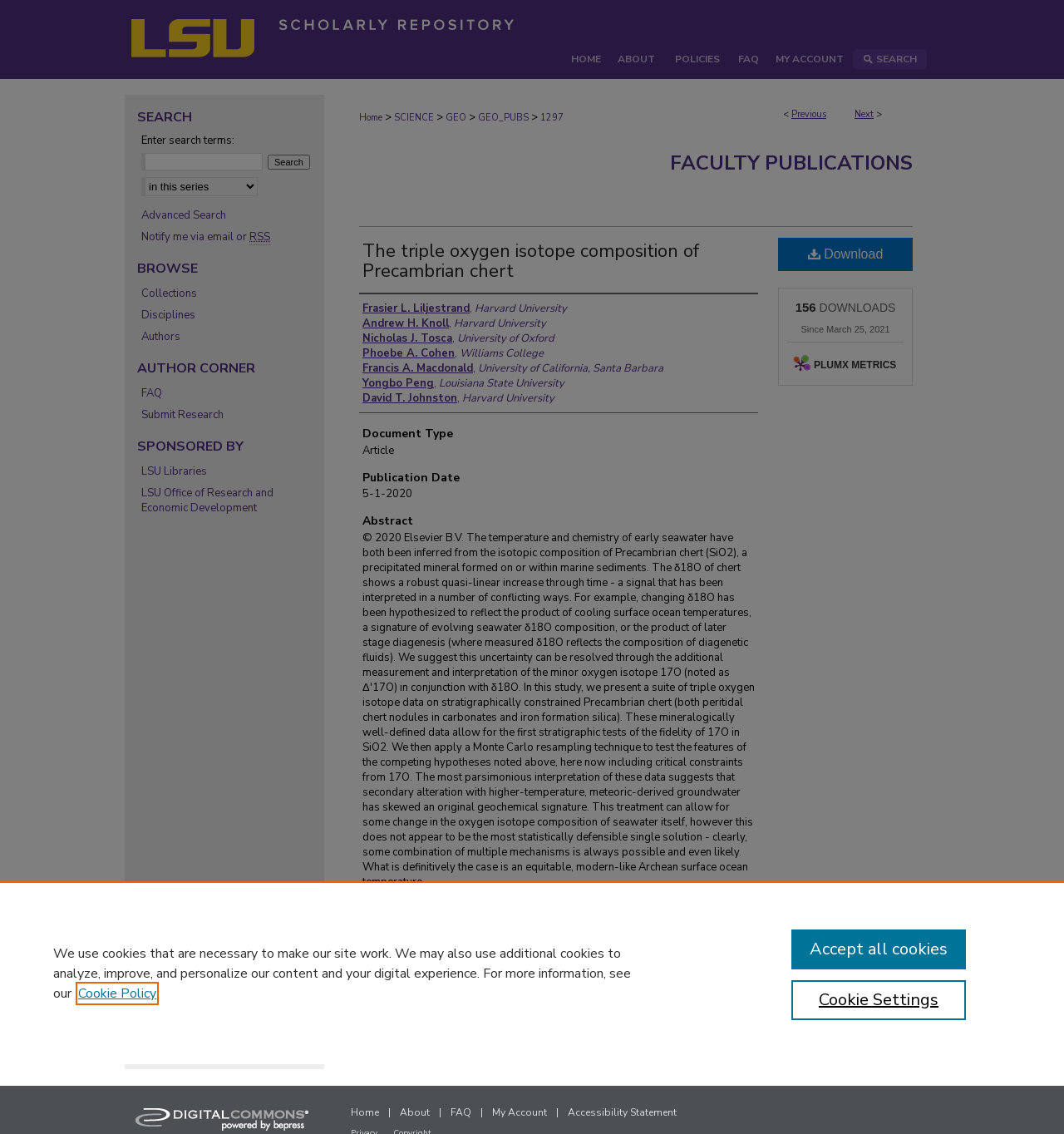Find the bounding box coordinates for the element described here: "Accident & Injury".

None